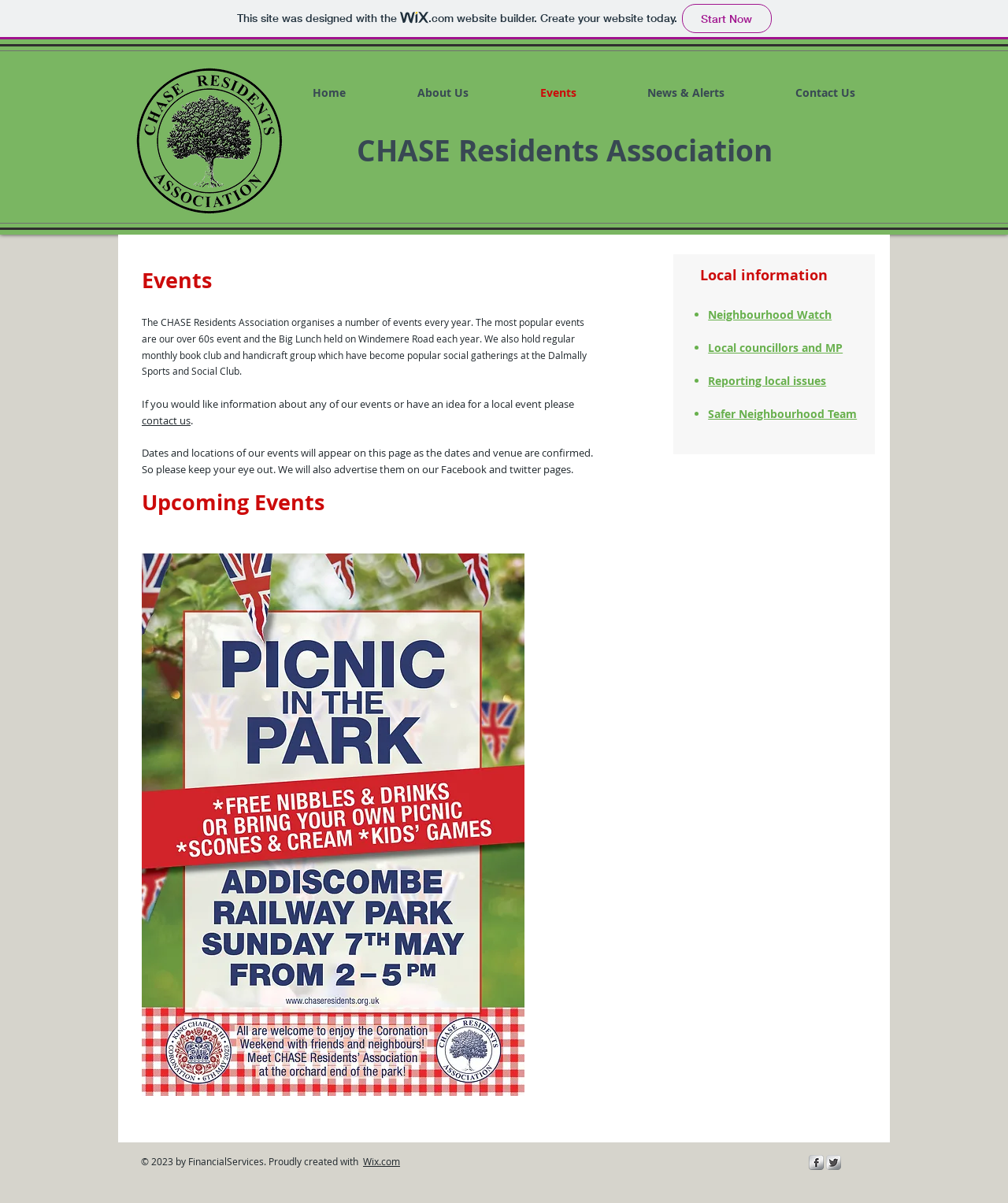Given the element description "Privacy Policy" in the screenshot, predict the bounding box coordinates of that UI element.

None